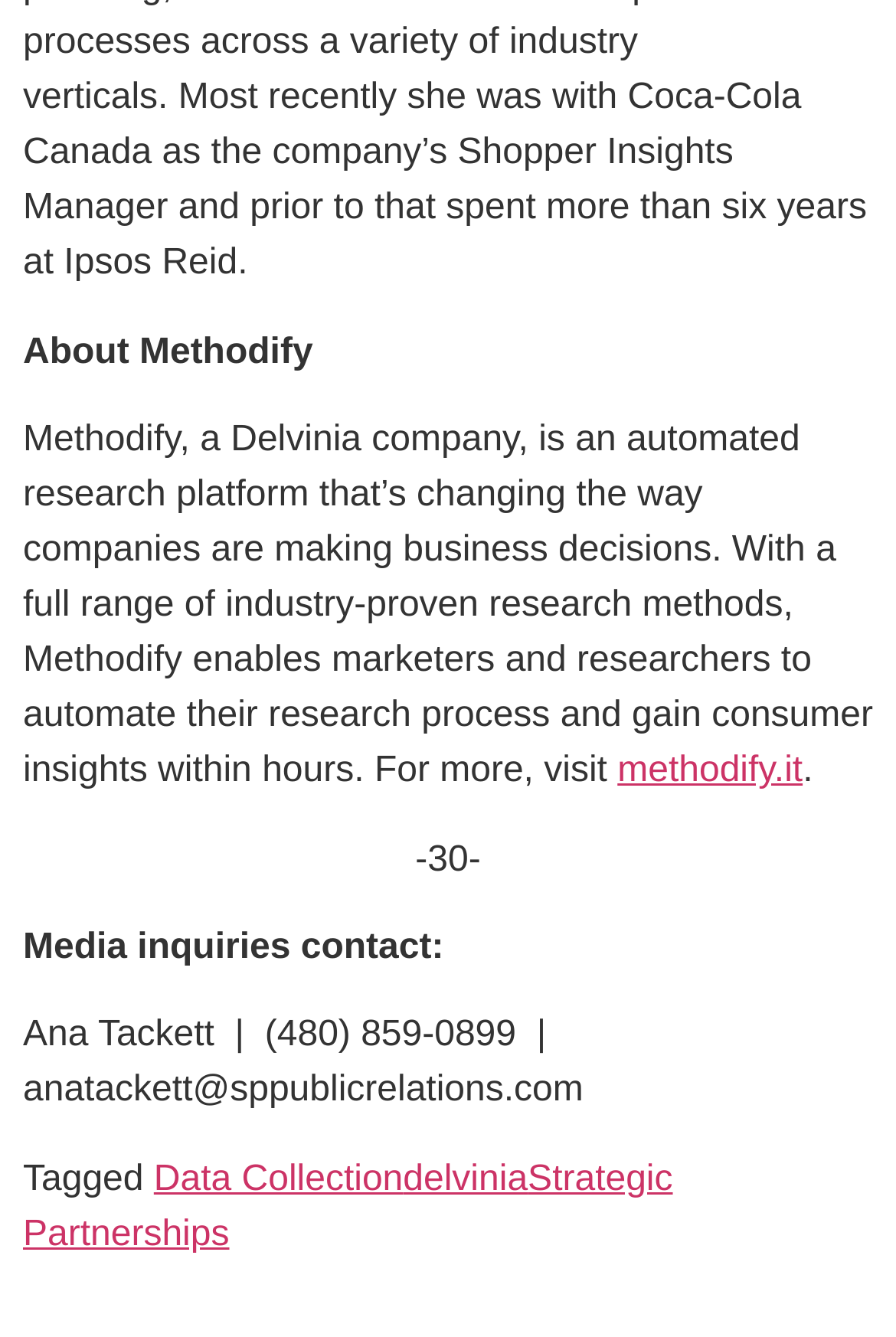Using the format (top-left x, top-left y, bottom-right x, bottom-right y), provide the bounding box coordinates for the described UI element. All values should be floating point numbers between 0 and 1: Strategic Partnerships

[0.026, 0.867, 0.751, 0.938]